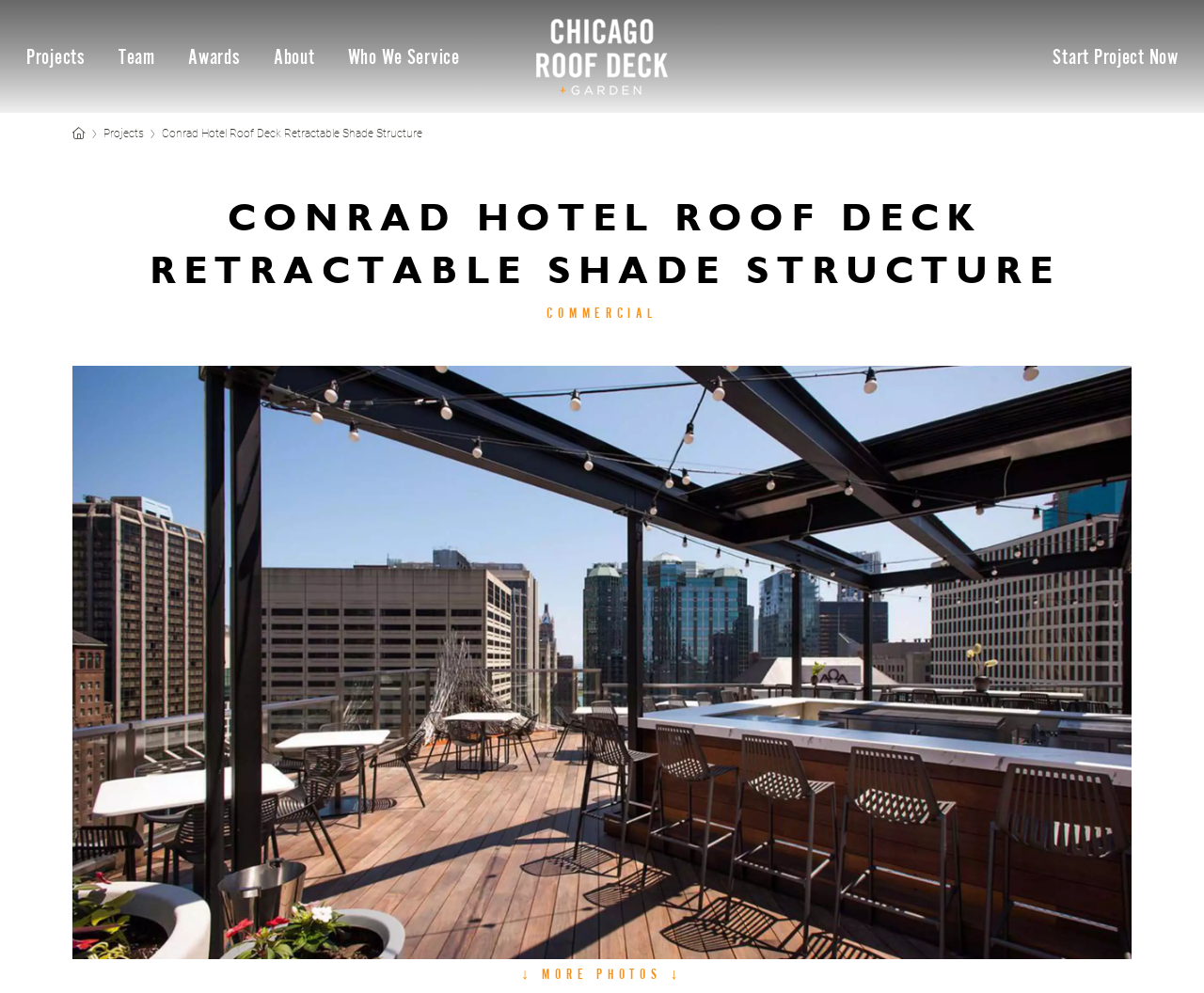Can you give a comprehensive explanation to the question given the content of the image?
How many photos are available?

I inferred this answer by seeing the link '↓ MORE PHOTOS ↓' which suggests that there are more photos available beyond the main photo shown.